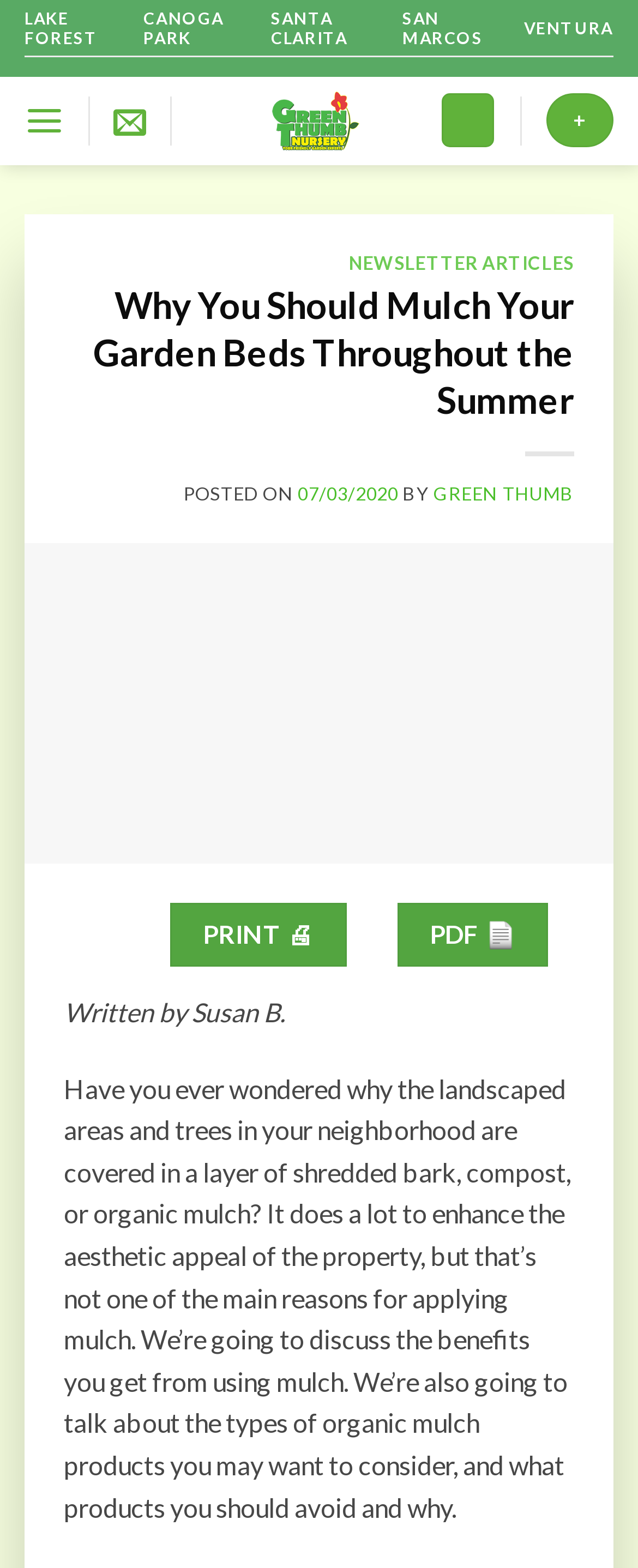Explain the webpage's layout and main content in detail.

The webpage is about an article titled "Why You Should Mulch Your Garden Beds Throughout the Summer" from Green Thumb Nursery. At the top, there is a navigation menu with links to different locations, including Lake Forest, Canoga Park, Santa Clarita, San Marcos, and Ventura. Below the navigation menu, there is a logo of Green Thumb Nursery, accompanied by a link to the nursery's main page.

On the left side of the page, there is a menu link and a cart link. The menu link is accompanied by an icon, and the cart link has a "+" symbol next to it. 

The main content of the page is divided into sections. The first section is a heading that reads "NEWSLETTER ARTICLES". Below this heading, there is an article title "Why You Should Mulch Your Garden Beds Throughout the Summer" with a posted date of "07/03/2020" and an author "GREEN THUMB". 

The article itself is a long paragraph that discusses the benefits of using mulch and the different types of organic mulch products. Above the article, there is an image related to the topic. 

At the bottom of the article, there are links to print and save the article as a PDF. The author's name, Susan B., is also mentioned at the bottom of the page.